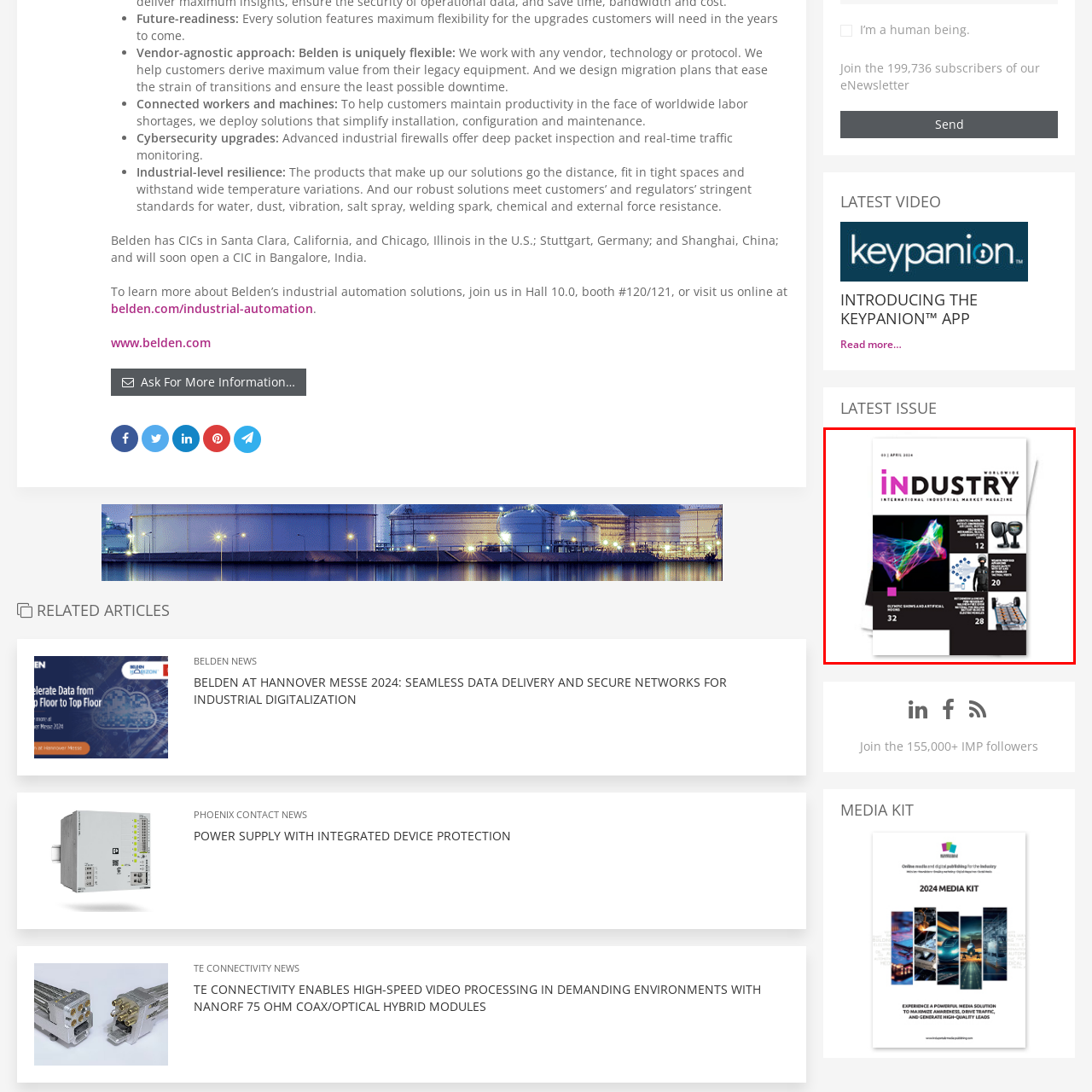What is the theme of the magazine?
Consider the portion of the image within the red bounding box and answer the question as detailed as possible, referencing the visible details.

The magazine focuses on the international industrial market, which implies that the theme of the magazine is related to industrial topics and innovations.